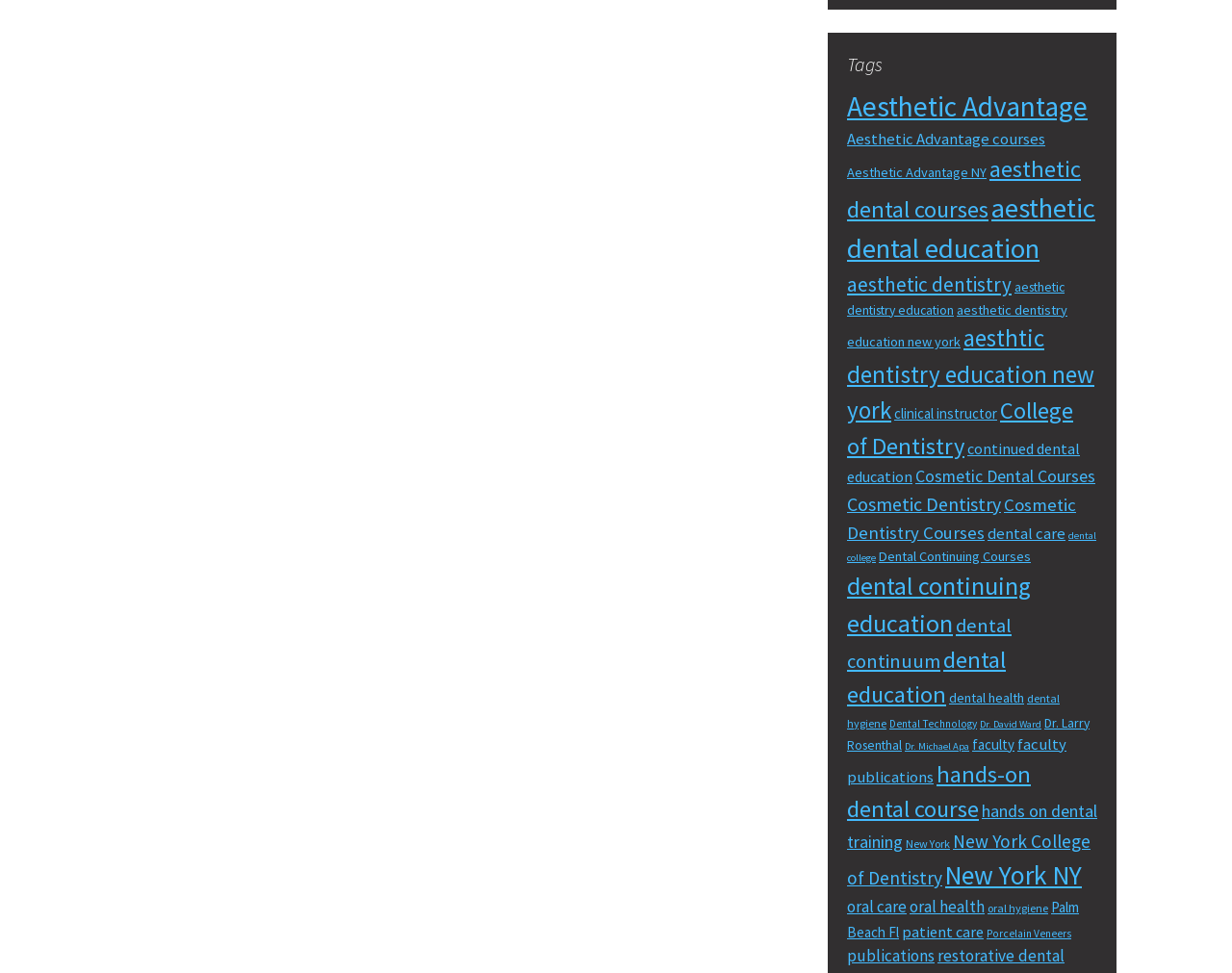Please identify the coordinates of the bounding box that should be clicked to fulfill this instruction: "Click on the 'Aesthetic Advantage (145 items)' link".

[0.688, 0.091, 0.883, 0.128]